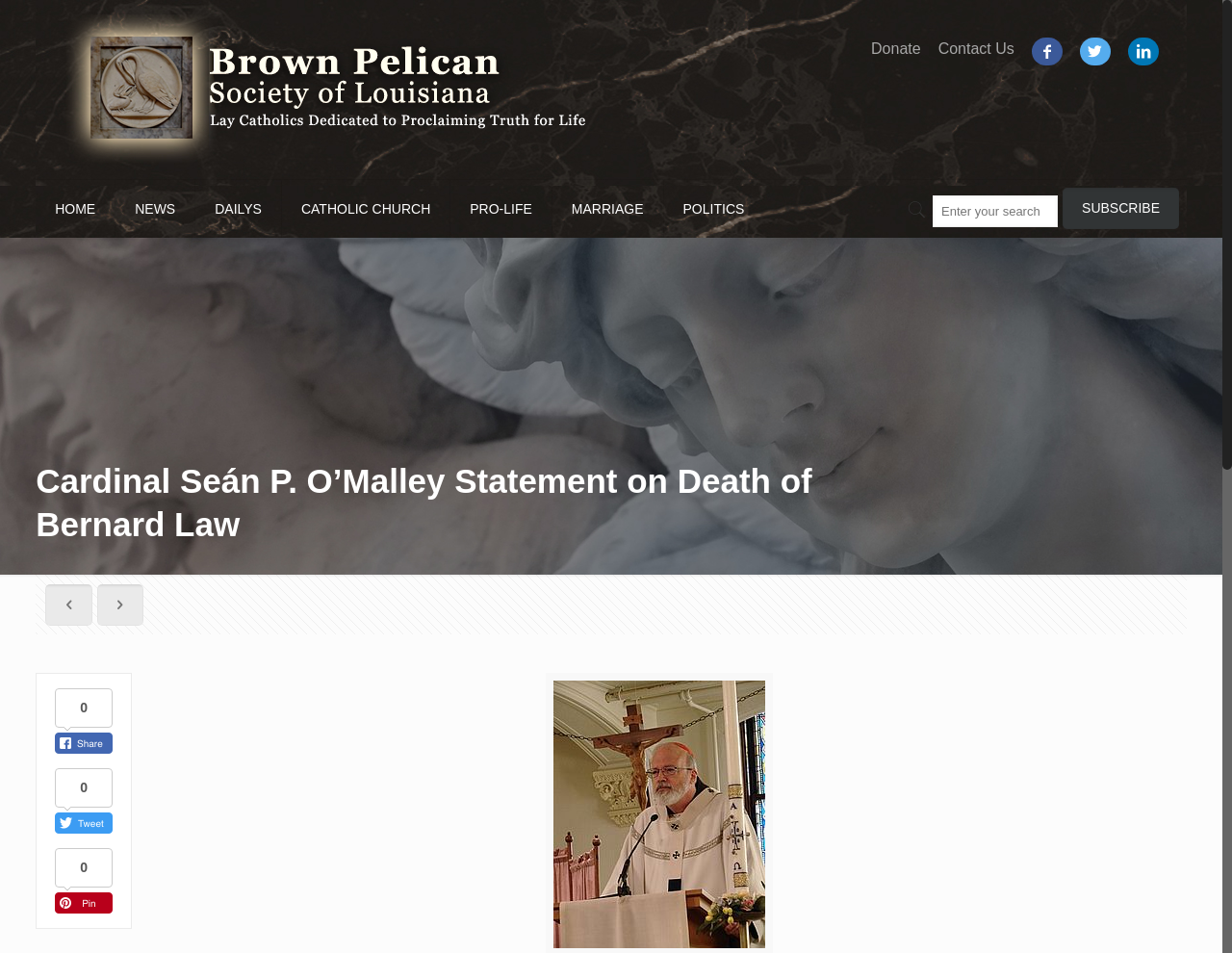What is the purpose of the textbox?
Can you give a detailed and elaborate answer to the question?

I found a textbox with a label 'Enter your search'. This suggests that the purpose of the textbox is to allow users to search for something on the website.